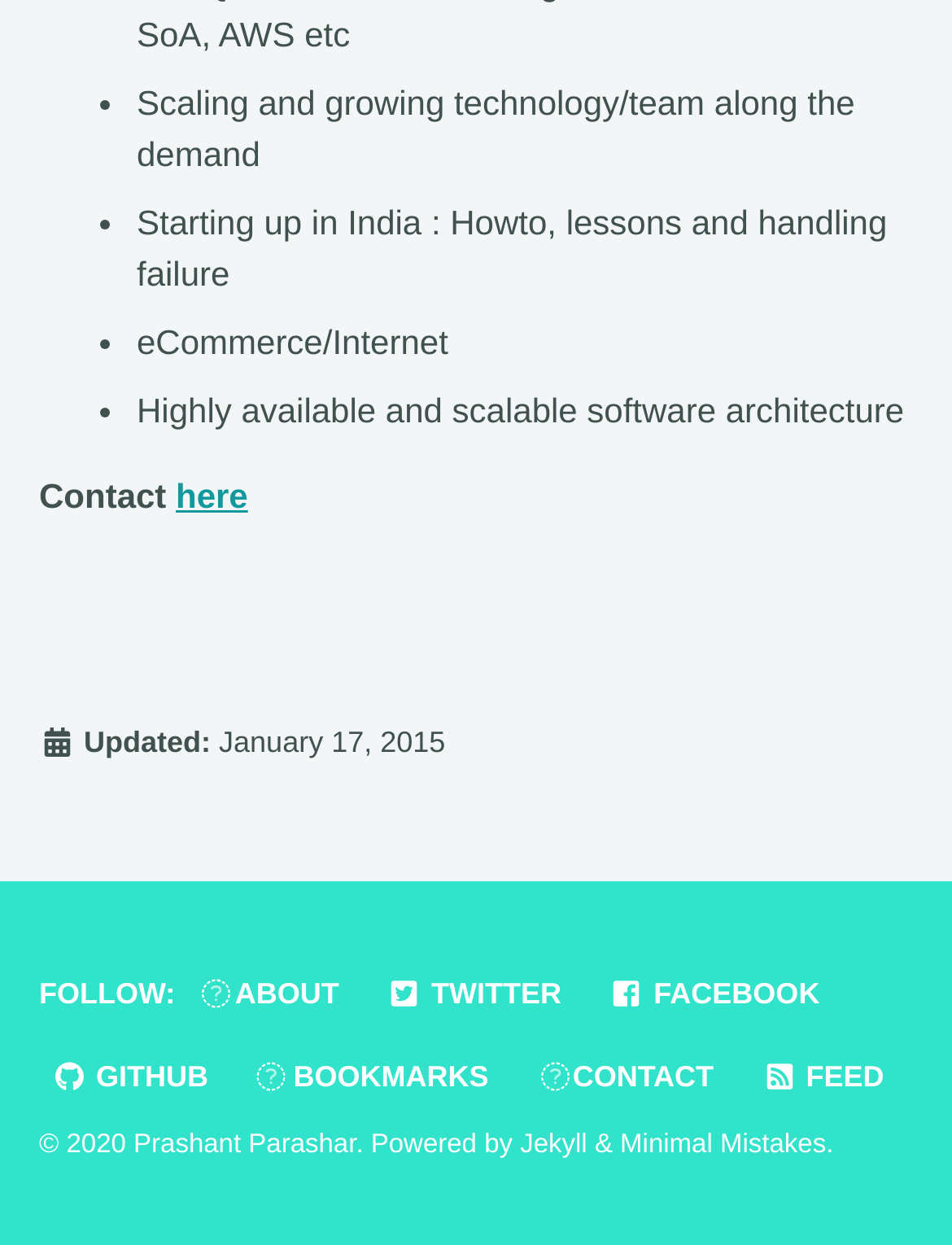What is the topic of the first list item?
Could you answer the question in a detailed manner, providing as much information as possible?

The first list item is indicated by the '•' symbol, and the corresponding text is 'Scaling and growing technology/team along the demand', which suggests that the topic of the first list item is scaling and growing technology or team.